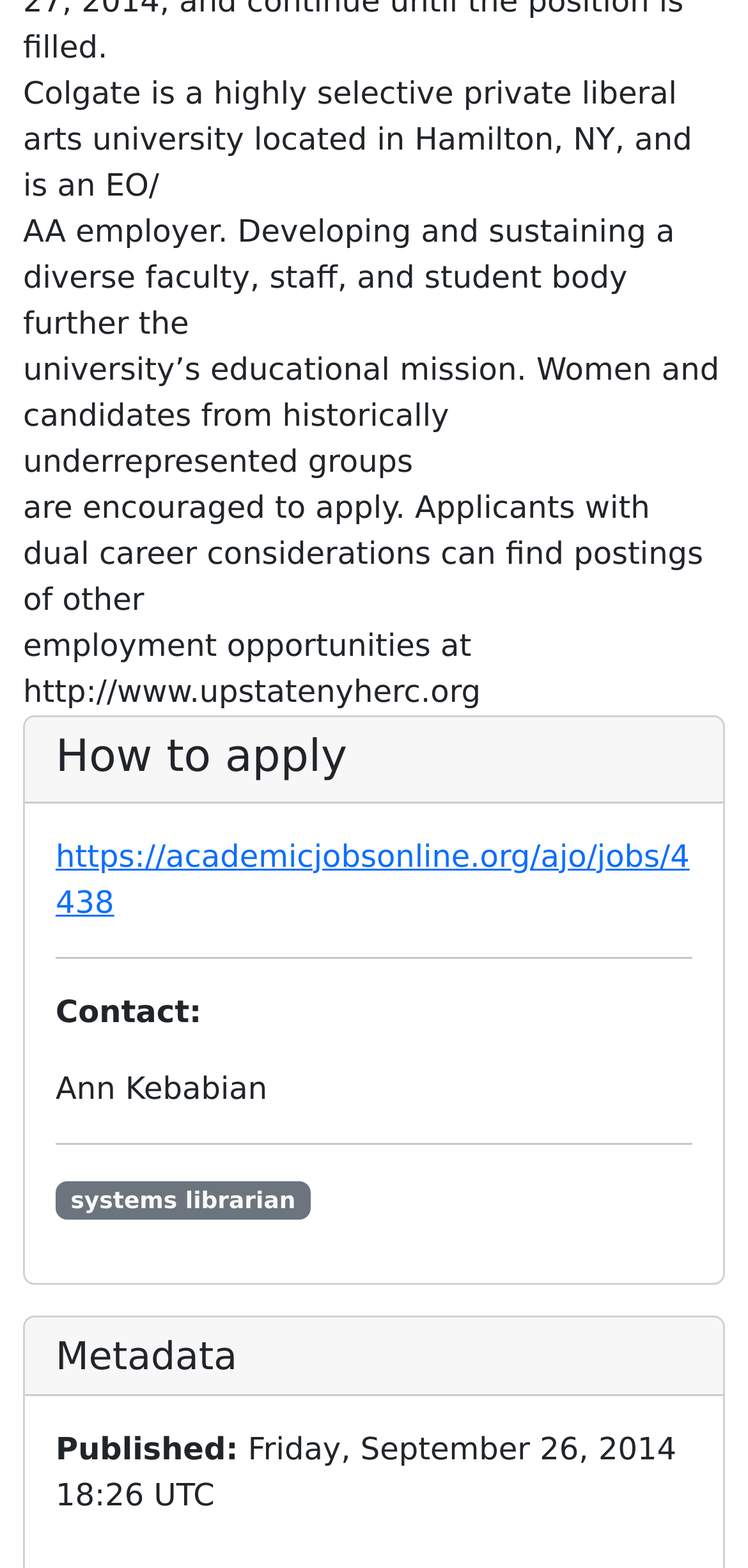Please answer the following question as detailed as possible based on the image: 
What is the URL for applying to a job?

The URL for applying to a job can be found in the link element with the text 'https://academicjobsonline.org/ajo/jobs/4438', which is located below the 'How to apply' heading.